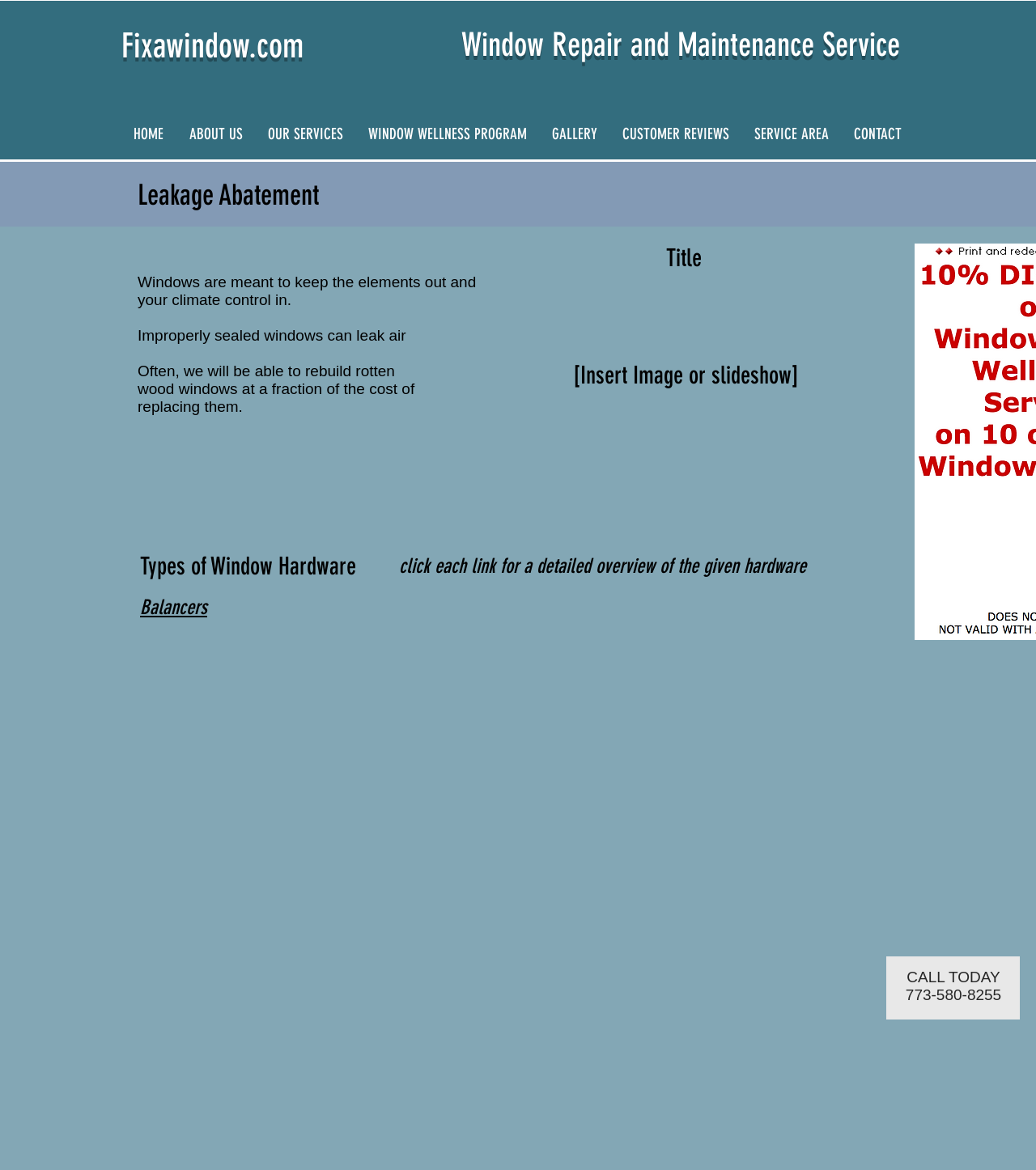Create an elaborate caption for the webpage.

The webpage is about Fixawindow, a company that provides window repair and maintenance services. At the top left, there is a heading that displays the company's name, "Fixawindow.com", which is also a link. Next to it, there is a navigation menu with links to various pages, including "HOME", "ABOUT US", "OUR SERVICES", and more.

Below the navigation menu, there is a heading that reads "Window Repair and Maintenance Service". Underneath, there is a section about "Leakage Abatement" with a heading and three paragraphs of text that discuss the importance of properly sealed windows and the services offered by Fixawindow.

To the right of the "Leakage Abatement" section, there is a heading that appears to be a placeholder for an image or slideshow. Below it, there are three headings that discuss "Types of Window Hardware", with links to detailed overviews of different types of hardware, including "Balancers".

At the bottom right of the page, there is a call-to-action section with a "CALL TODAY" message and a phone number, "773-580-8255".